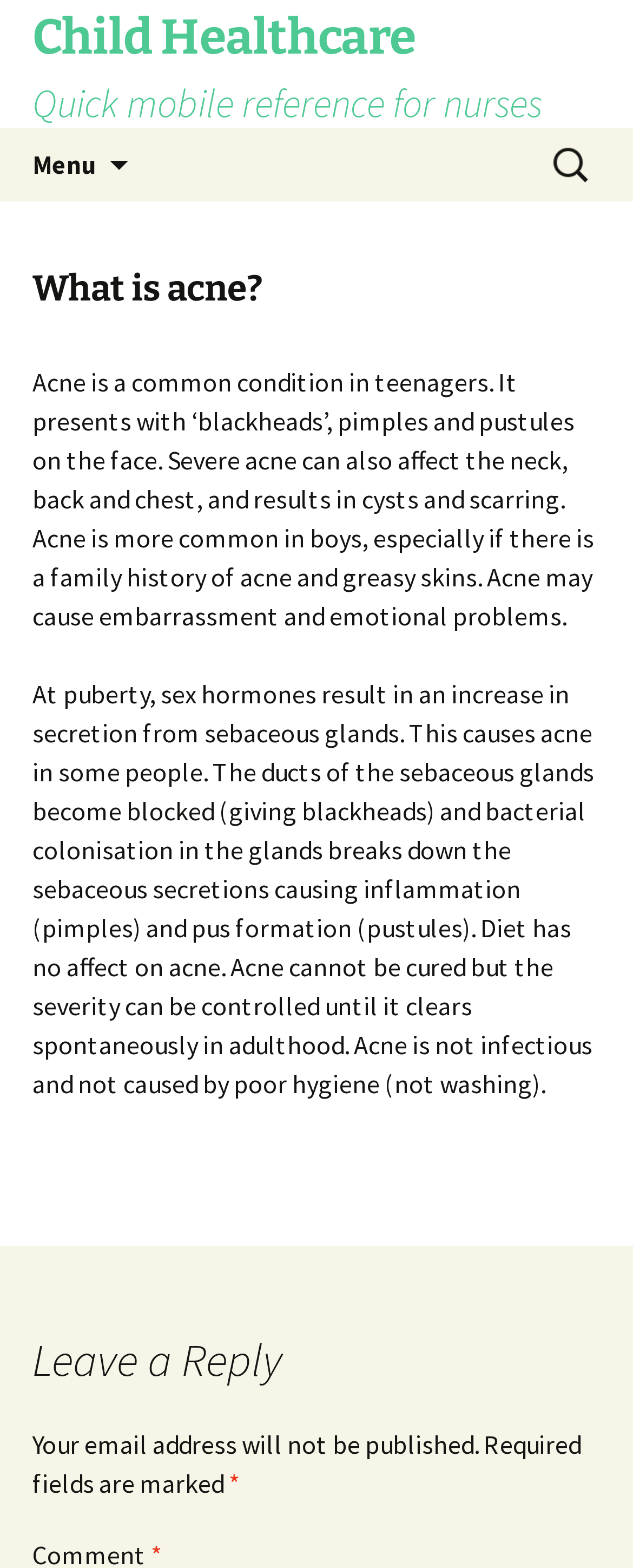Is acne infectious?
Provide an in-depth and detailed explanation in response to the question.

According to the webpage, acne is not infectious and not caused by poor hygiene, such as not washing.